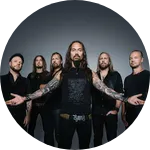What is the significance of the backdrop in the photograph?
Based on the image, answer the question in a detailed manner.

The caption states that the backdrop is neutral, emphasizing the group's presence and camaraderie, which implies that the backdrop is intentionally plain to focus attention on the band members and their dynamic.